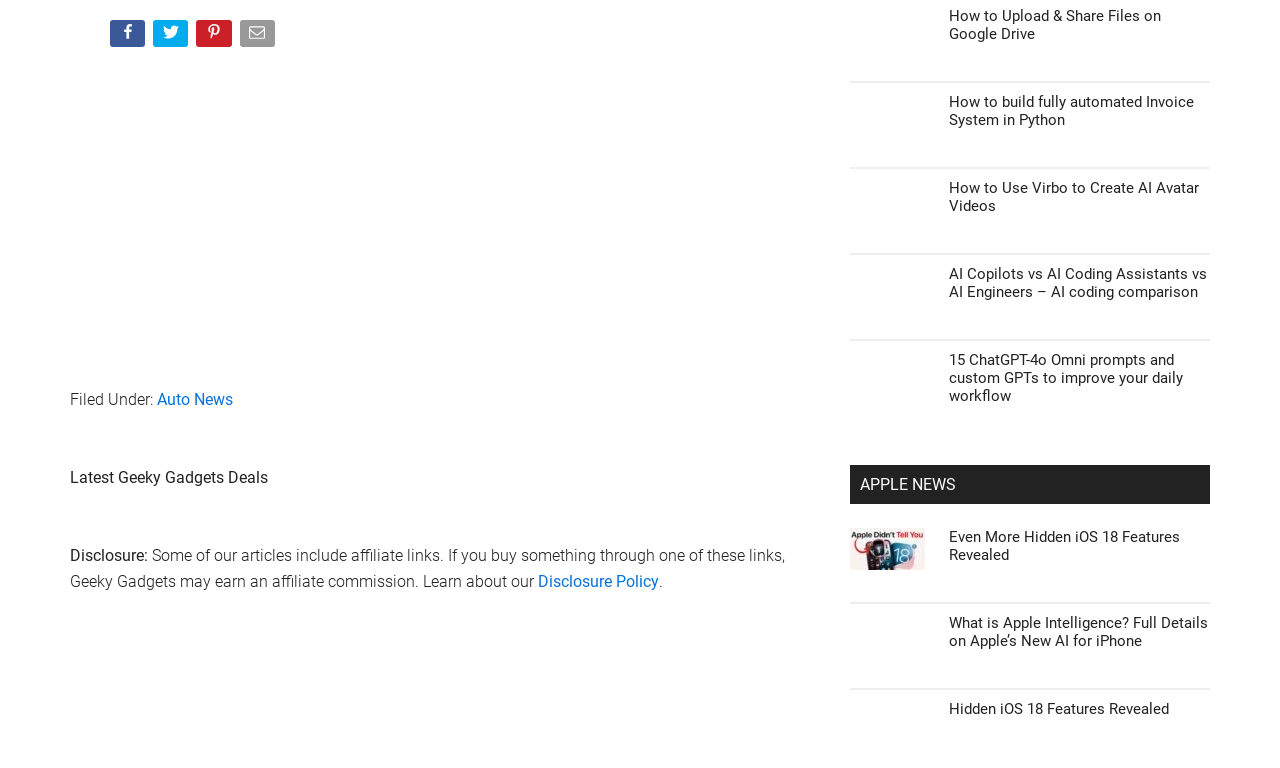What is the purpose of the 'Disclosure:' section?
Using the image, answer in one word or phrase.

Affiliate links disclosure